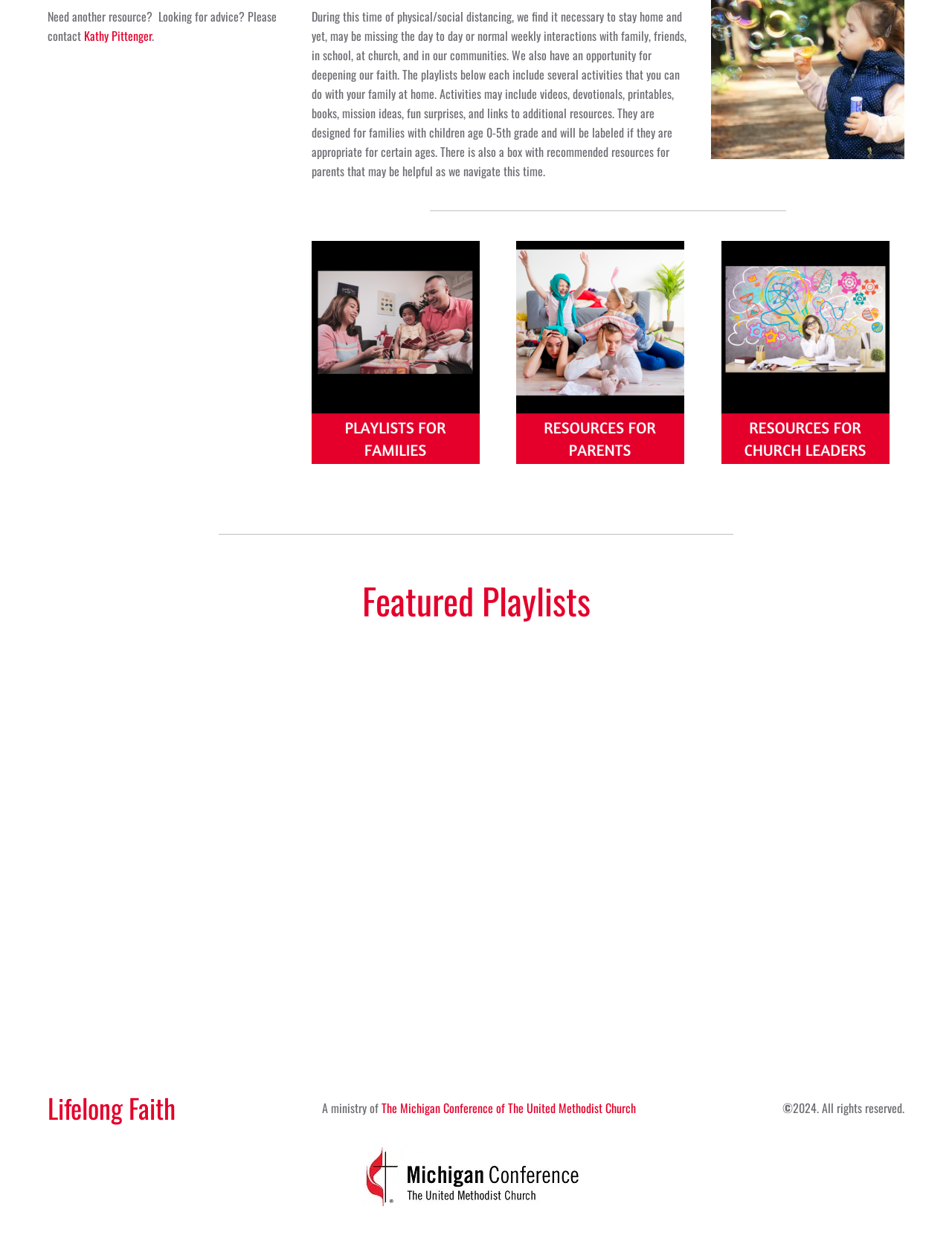Given the webpage screenshot and the description, determine the bounding box coordinates (top-left x, top-left y, bottom-right x, bottom-right y) that define the location of the UI element matching this description: alt="faith practices playlists" title="Faith Practices"

[0.666, 0.536, 0.95, 0.755]